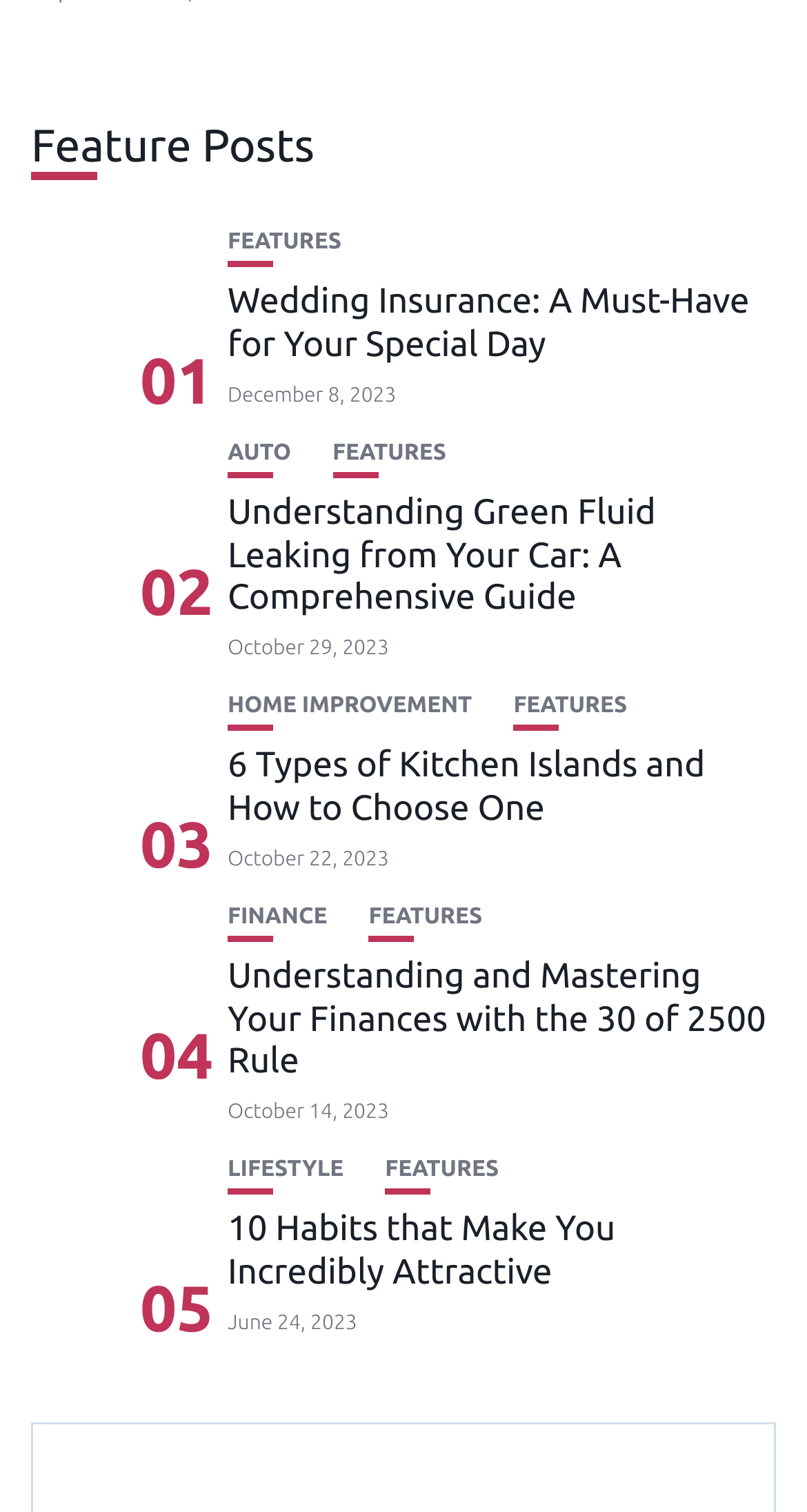Based on the element description: "FINANCE", identify the UI element and provide its bounding box coordinates. Use four float numbers between 0 and 1, [left, top, right, bottom].

[0.282, 0.6, 0.406, 0.615]